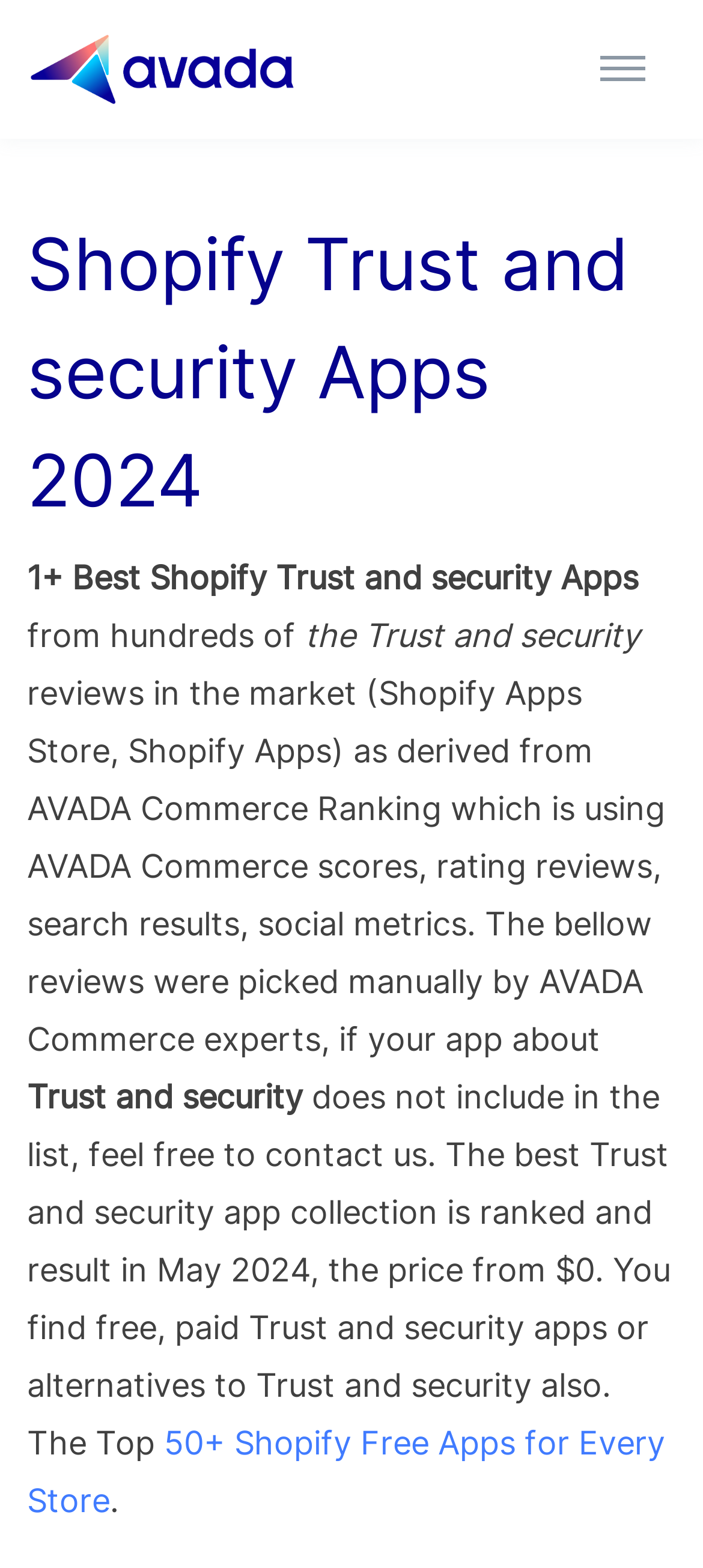How many best Shopify Trust and security Apps are listed?
Please craft a detailed and exhaustive response to the question.

The answer can be found in the StaticText element '1+ Best Shopify Trust and security Apps' which indicates that there is at least one best Shopify Trust and security App listed on the webpage.